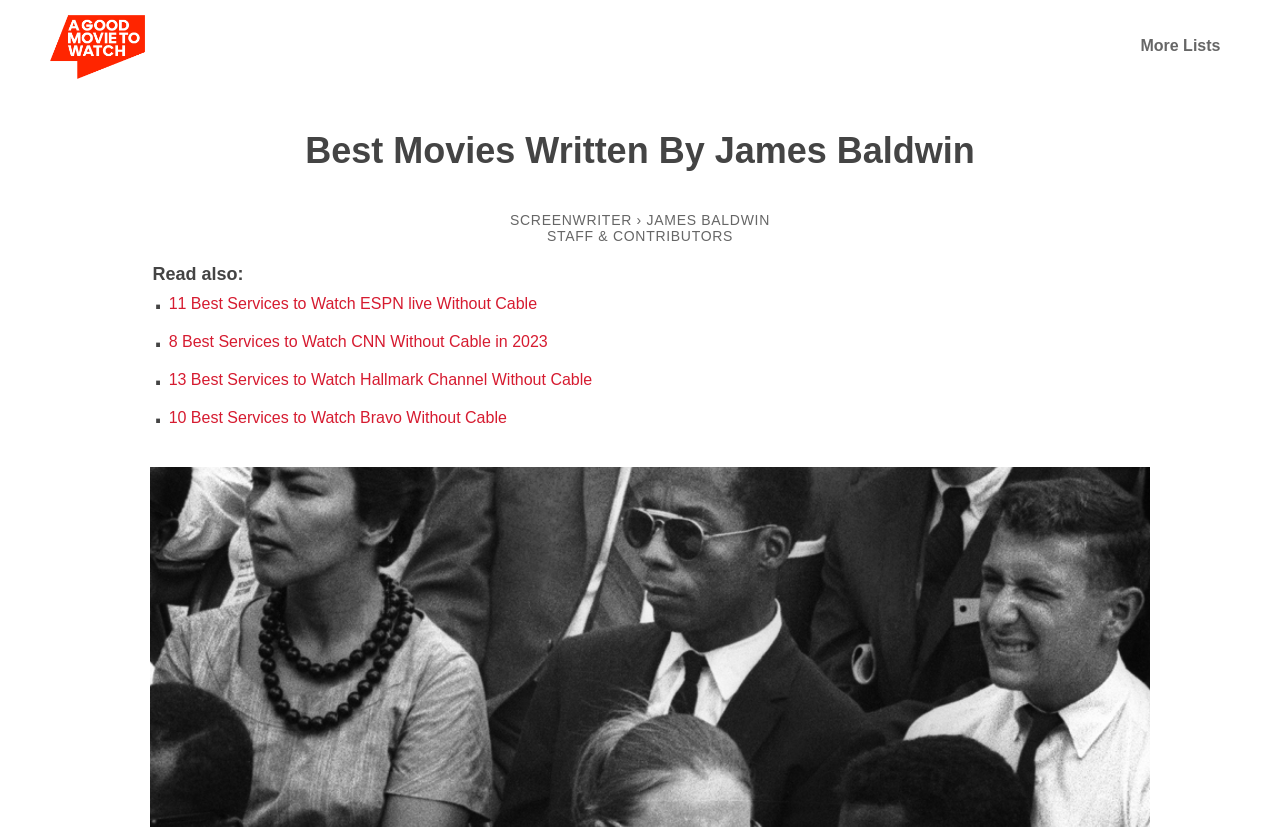Please identify the bounding box coordinates of the area that needs to be clicked to fulfill the following instruction: "go to agoodmovietowatch homepage."

[0.039, 0.055, 0.113, 0.085]